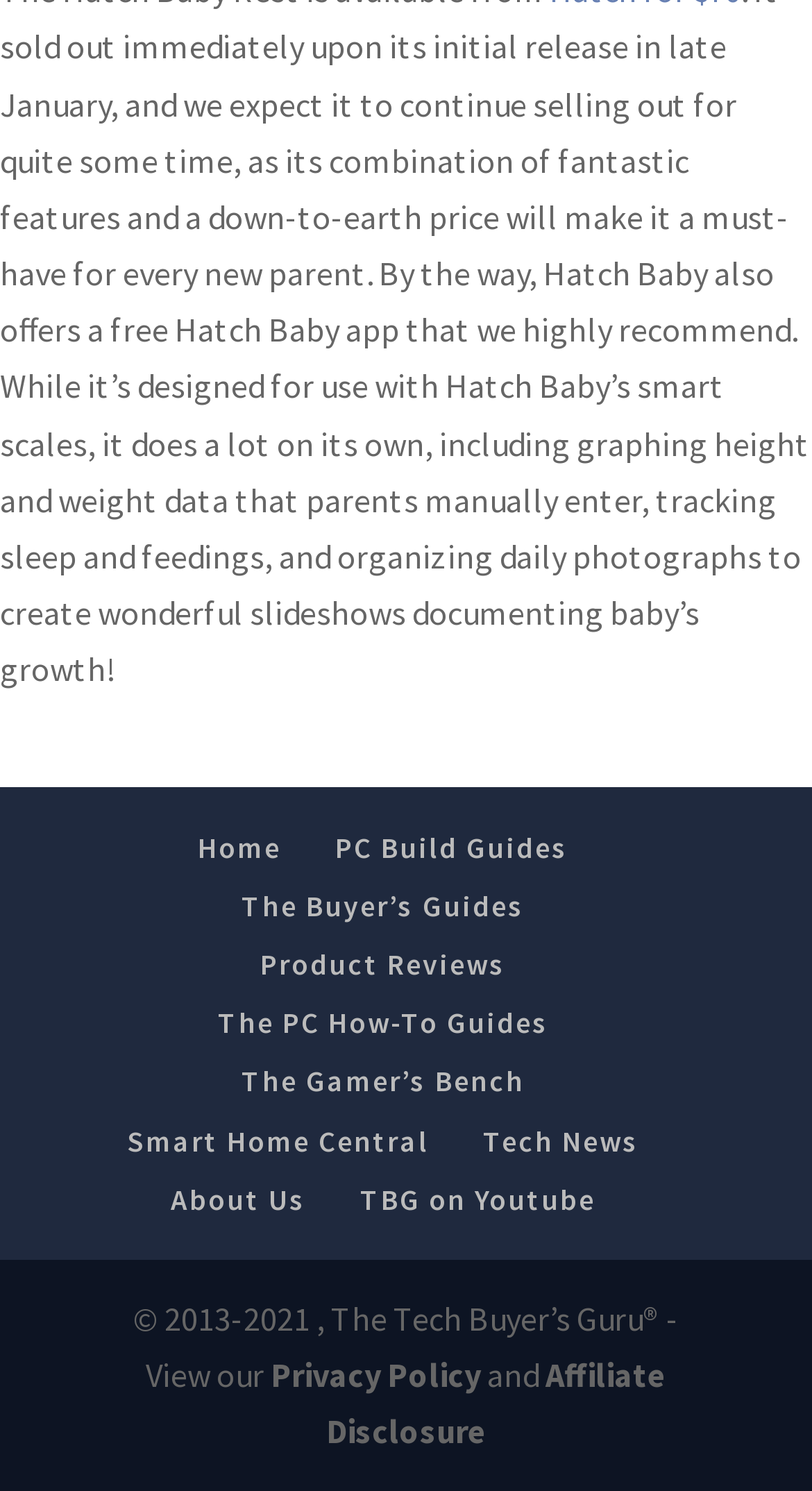Can you determine the bounding box coordinates of the area that needs to be clicked to fulfill the following instruction: "go to home page"?

[0.244, 0.555, 0.346, 0.58]